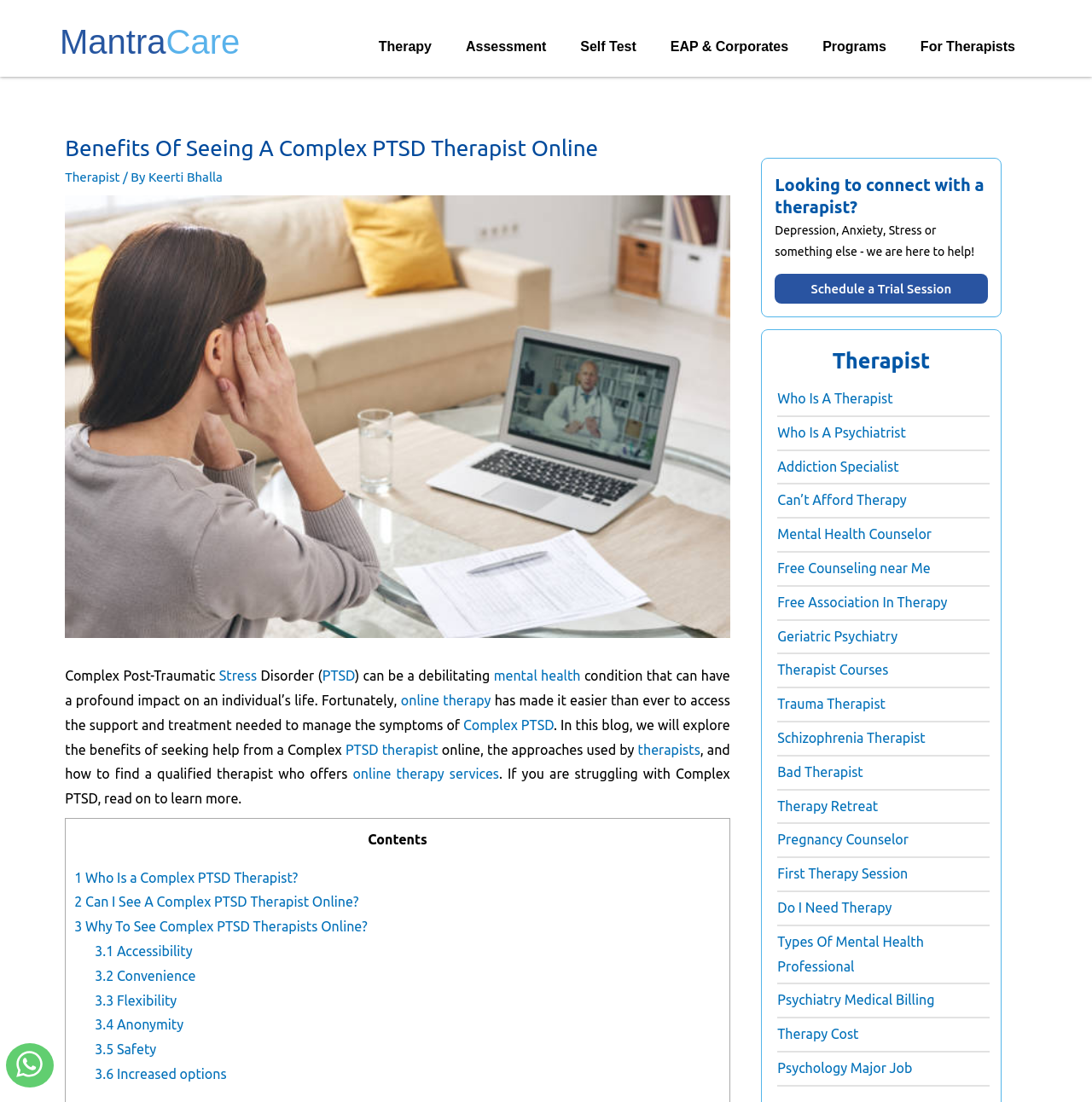Who is the author of the article?
Please answer the question with as much detail and depth as you can.

The author of the article is mentioned as Keerti Bhalla, which is linked in the text '/ By Keerti Bhalla'.